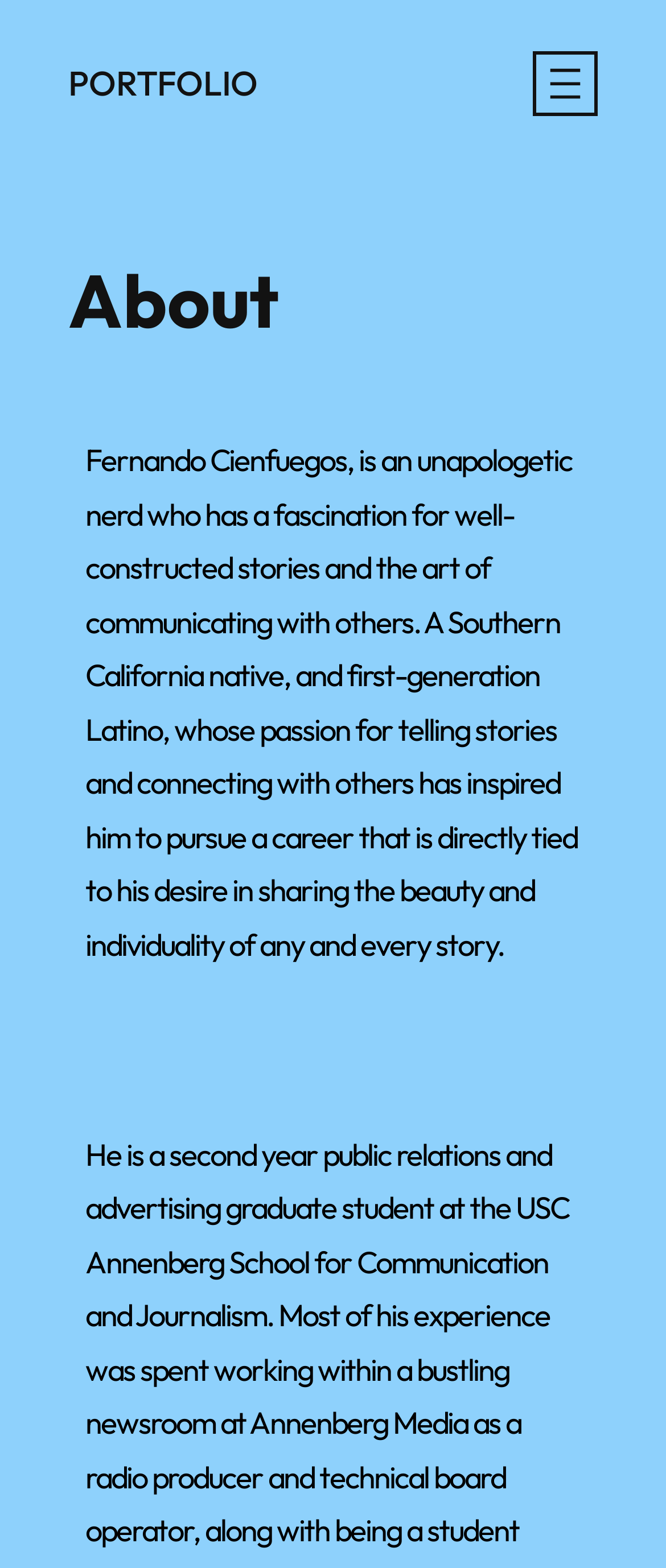Respond to the question with just a single word or phrase: 
What is the purpose of the button with an image?

Open menu